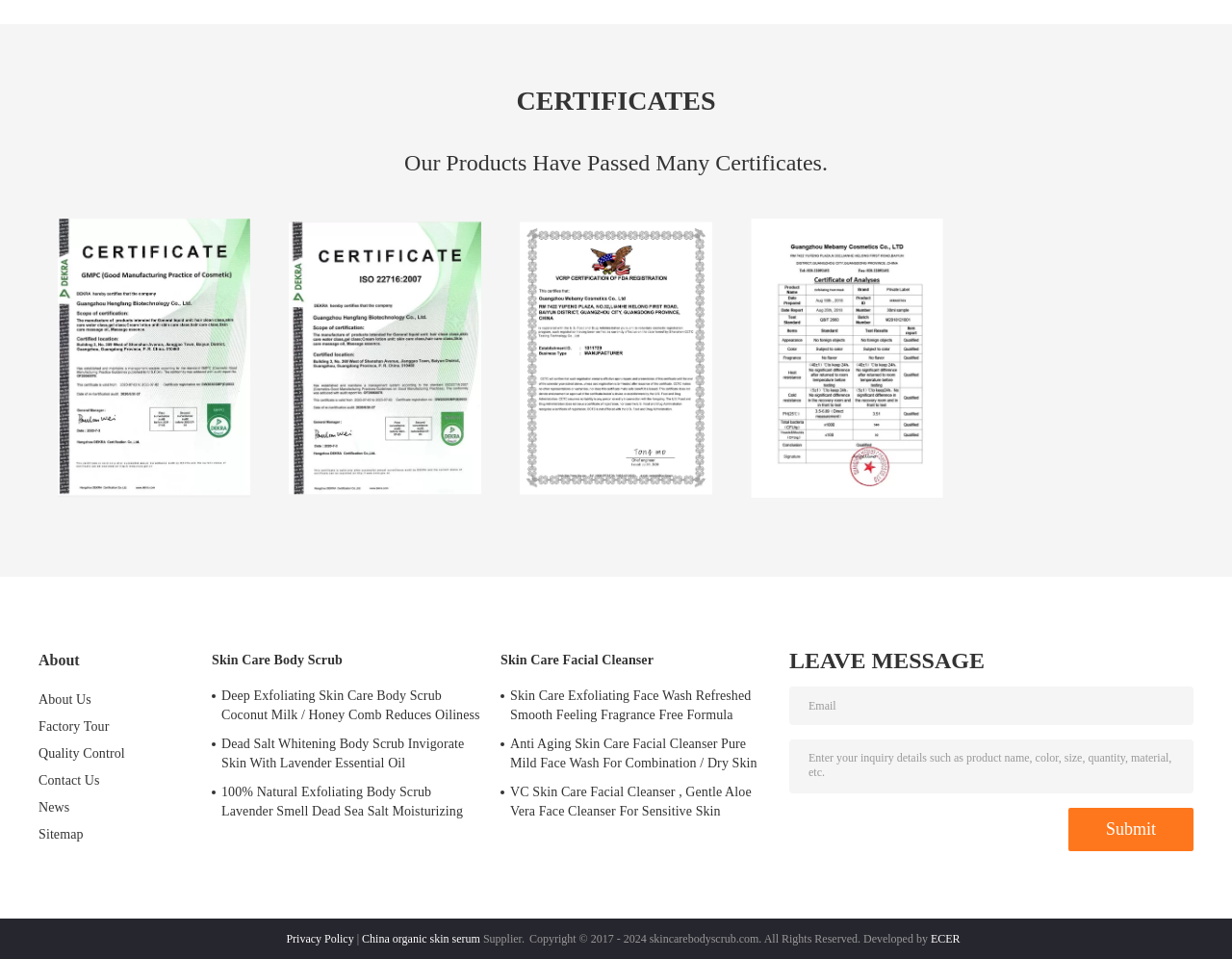Can you show the bounding box coordinates of the region to click on to complete the task described in the instruction: "Submit your inquiry"?

[0.867, 0.842, 0.969, 0.887]